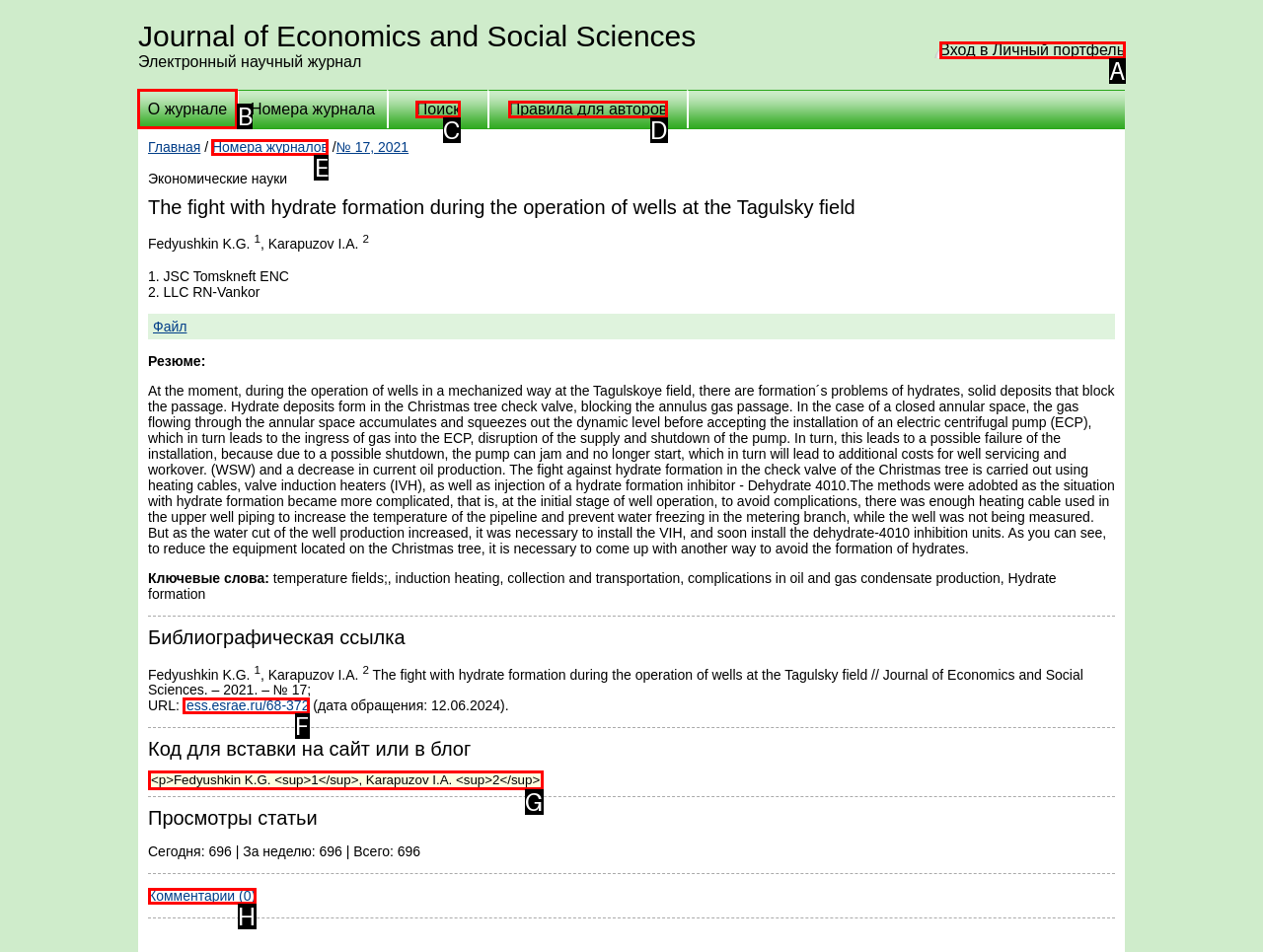Determine the appropriate lettered choice for the task: View journal issues. Reply with the correct letter.

B